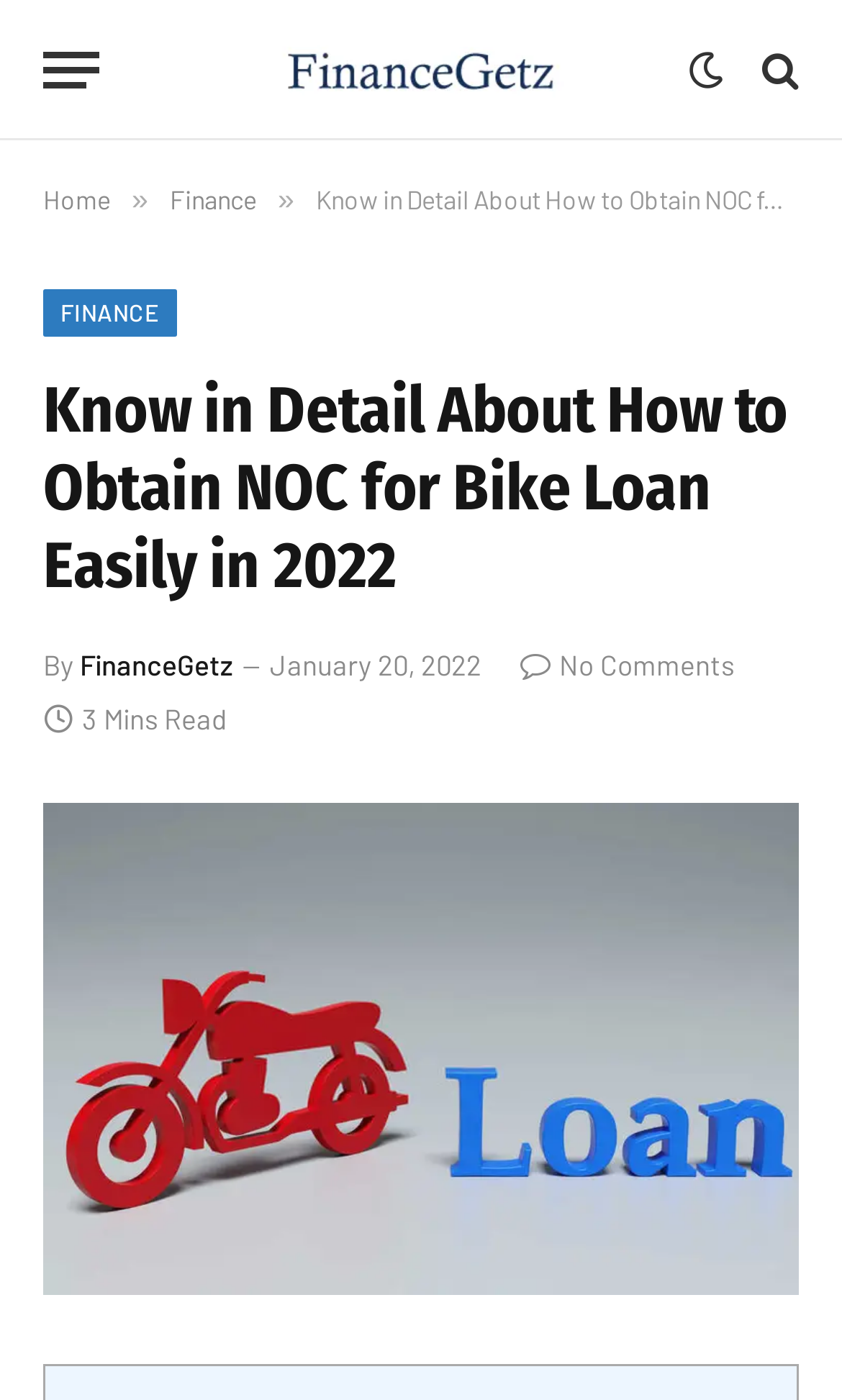For the following element description, predict the bounding box coordinates in the format (top-left x, top-left y, bottom-right x, bottom-right y). All values should be floating point numbers between 0 and 1. Description: No Comments

[0.618, 0.463, 0.872, 0.488]